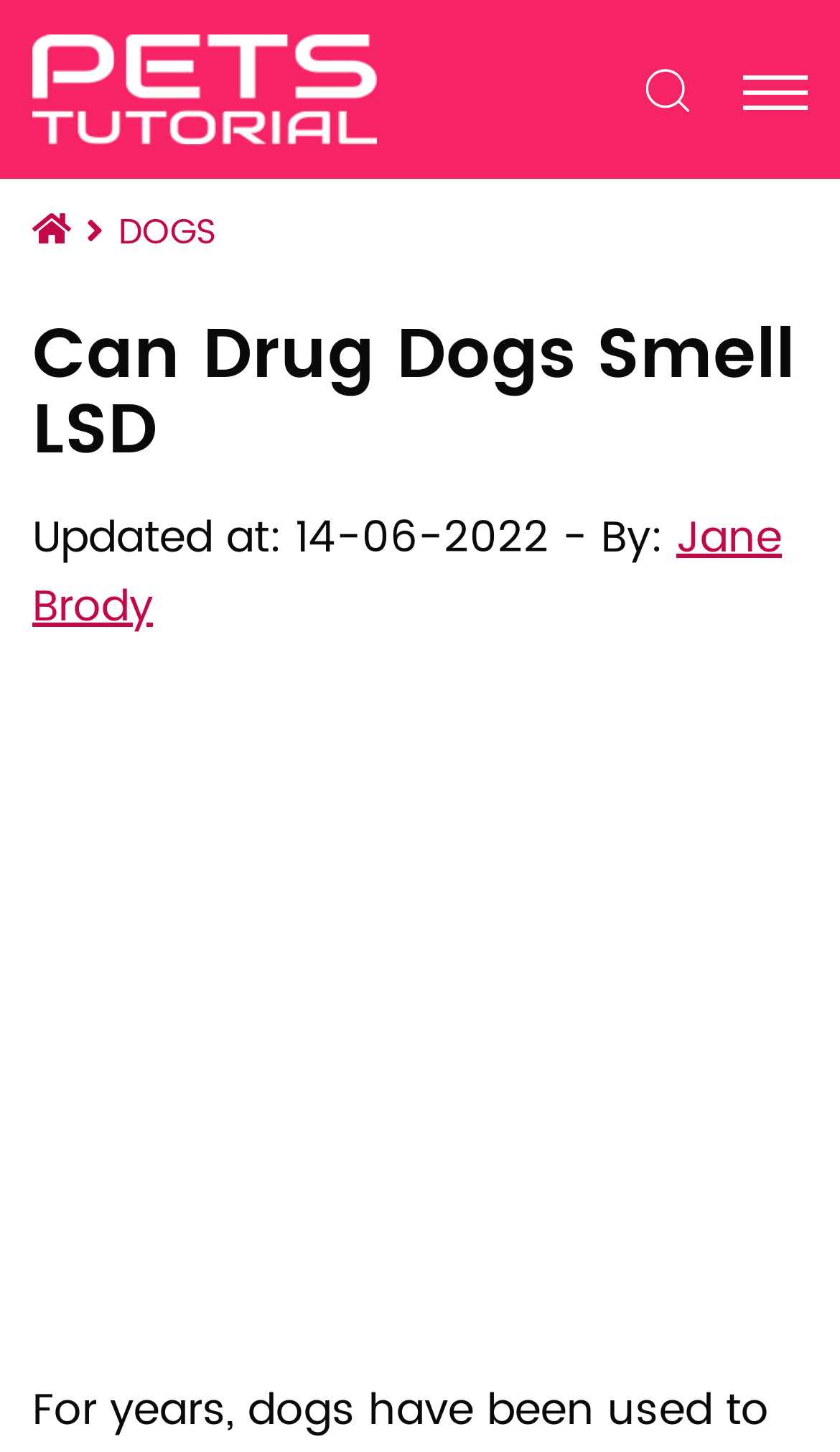Analyze the image and give a detailed response to the question:
What is the author of the article?

The author of the article is Jane Brody, as mentioned in the static text 'By: Jane Brody'.